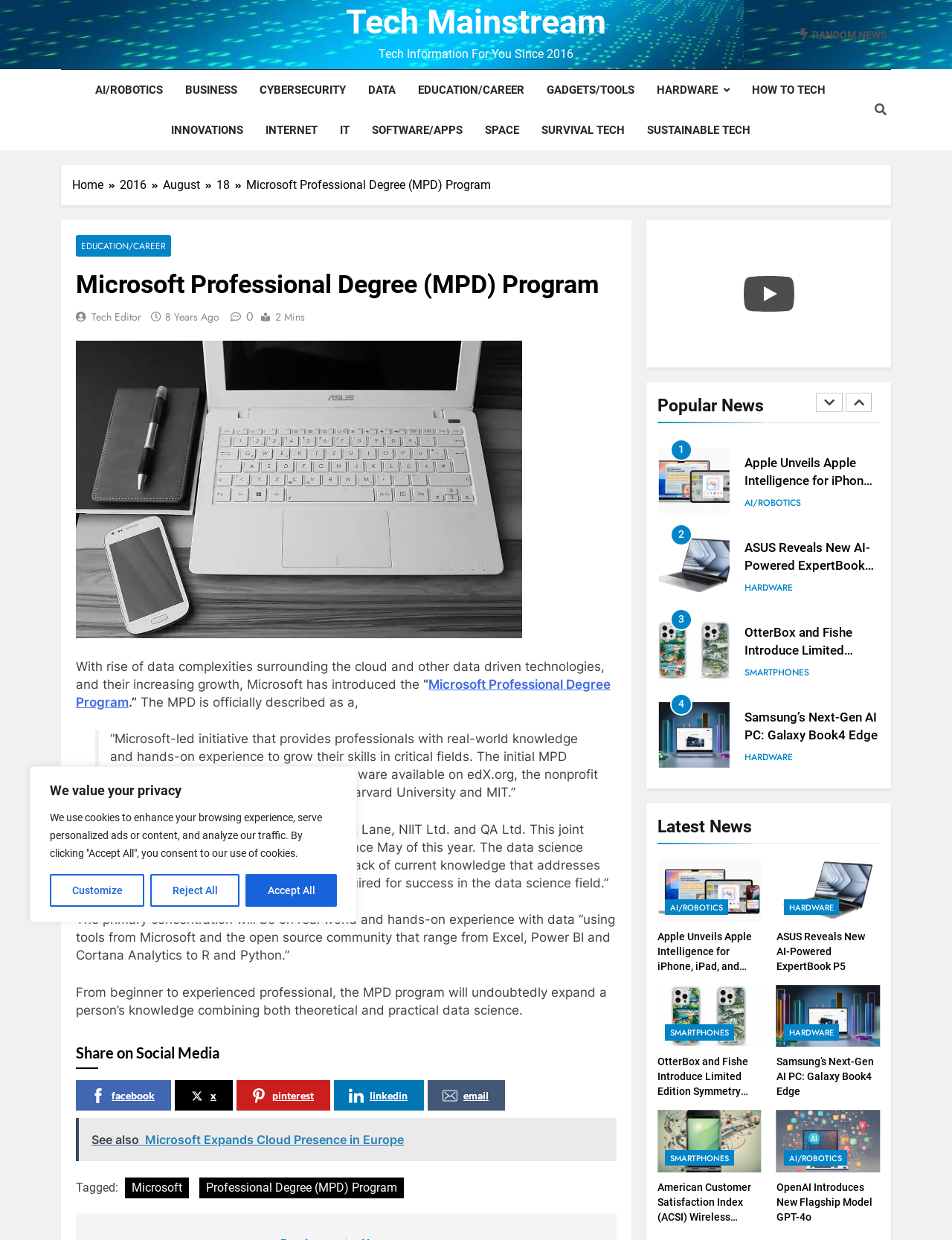Determine the bounding box coordinates for the clickable element to execute this instruction: "Click the 'Tech Mainstream' link". Provide the coordinates as four float numbers between 0 and 1, i.e., [left, top, right, bottom].

[0.363, 0.002, 0.637, 0.034]